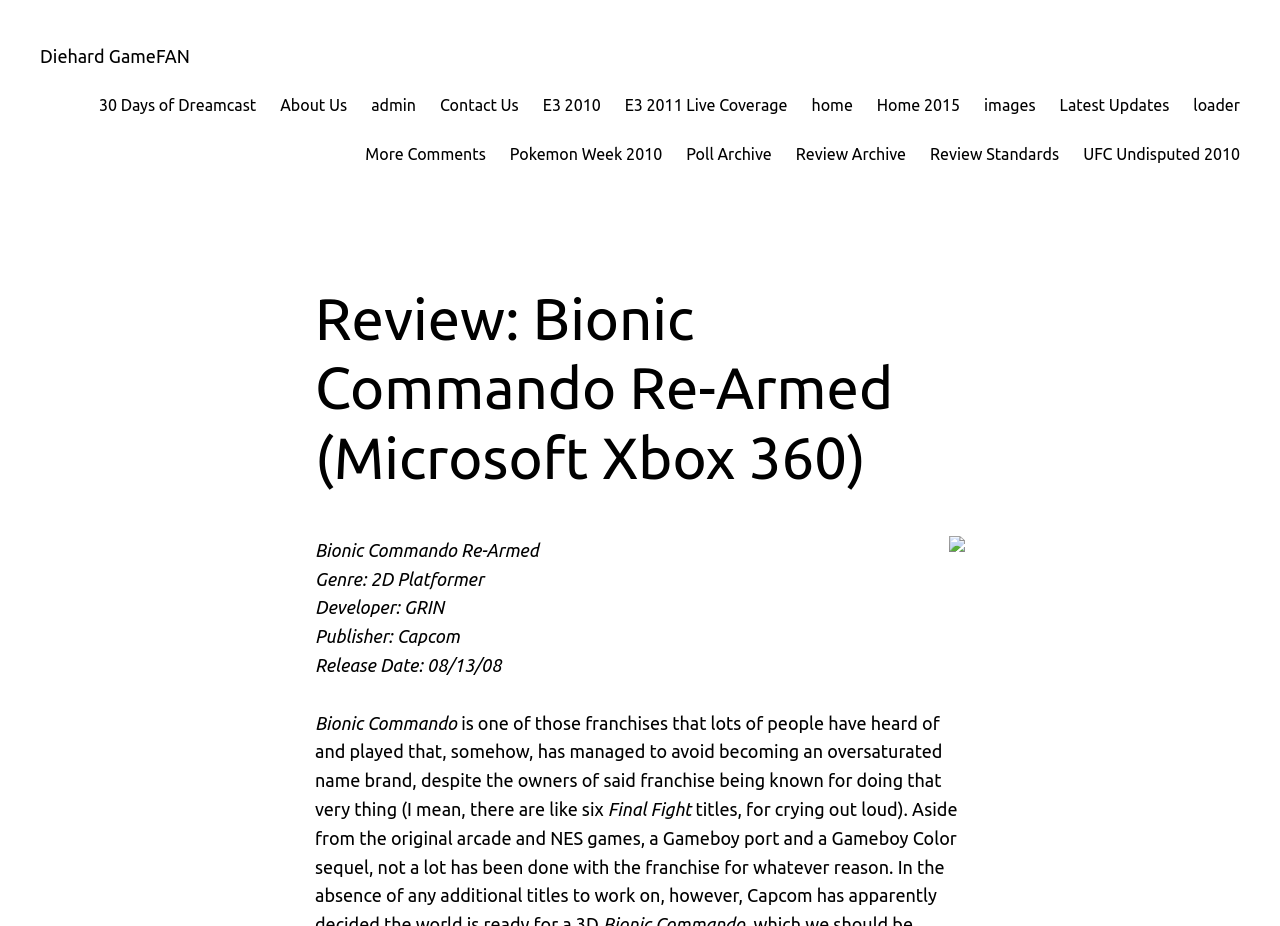Respond to the question below with a single word or phrase:
What type of game is Bionic Commando Re-Armed?

2D Platformer